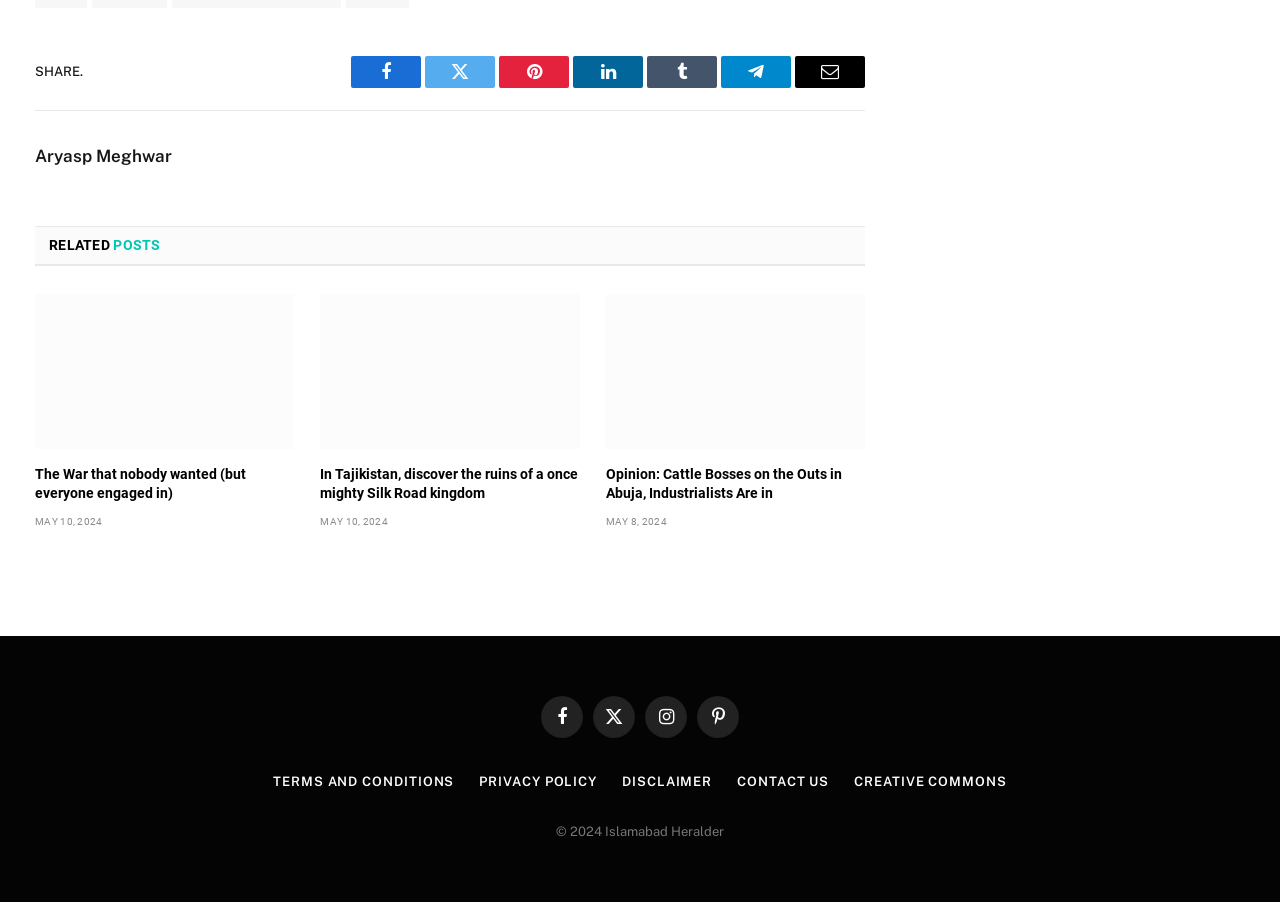Respond to the question below with a single word or phrase:
How many related posts are displayed?

3